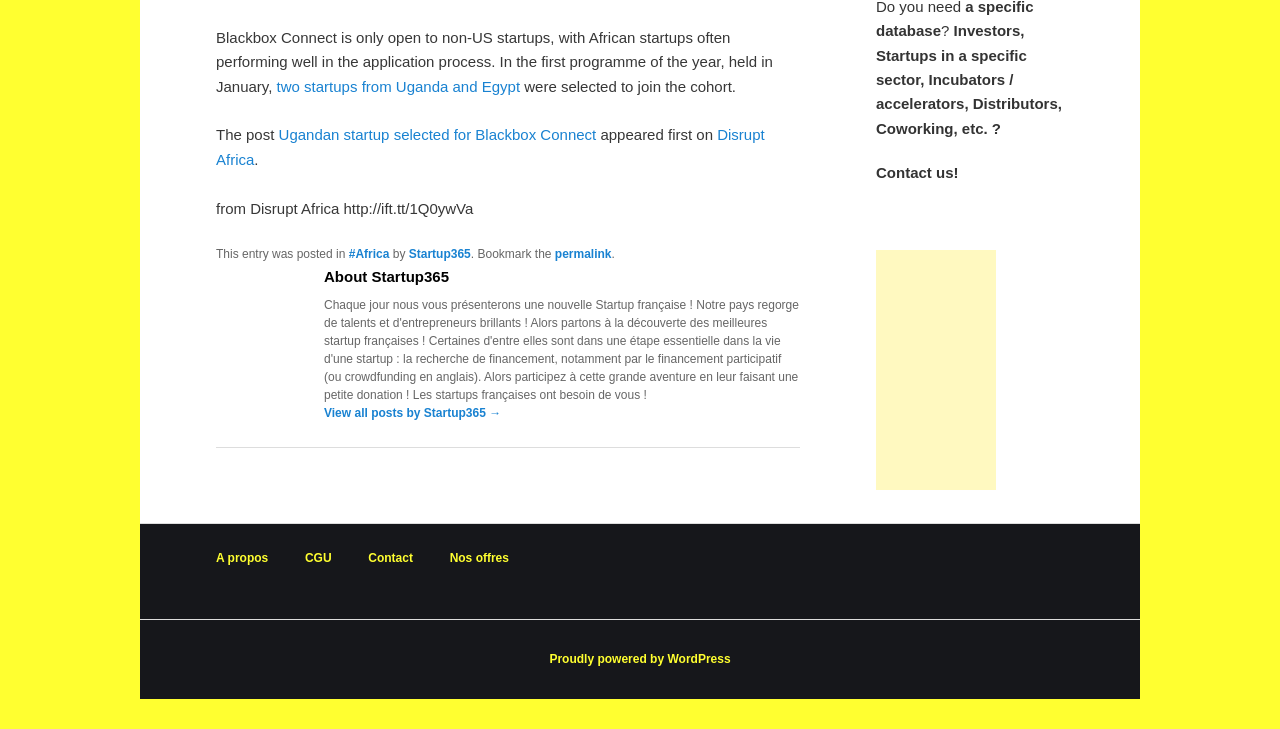Identify the bounding box coordinates of the region that needs to be clicked to carry out this instruction: "Read about Ugandan startup selected for Blackbox Connect". Provide these coordinates as four float numbers ranging from 0 to 1, i.e., [left, top, right, bottom].

[0.218, 0.173, 0.466, 0.197]